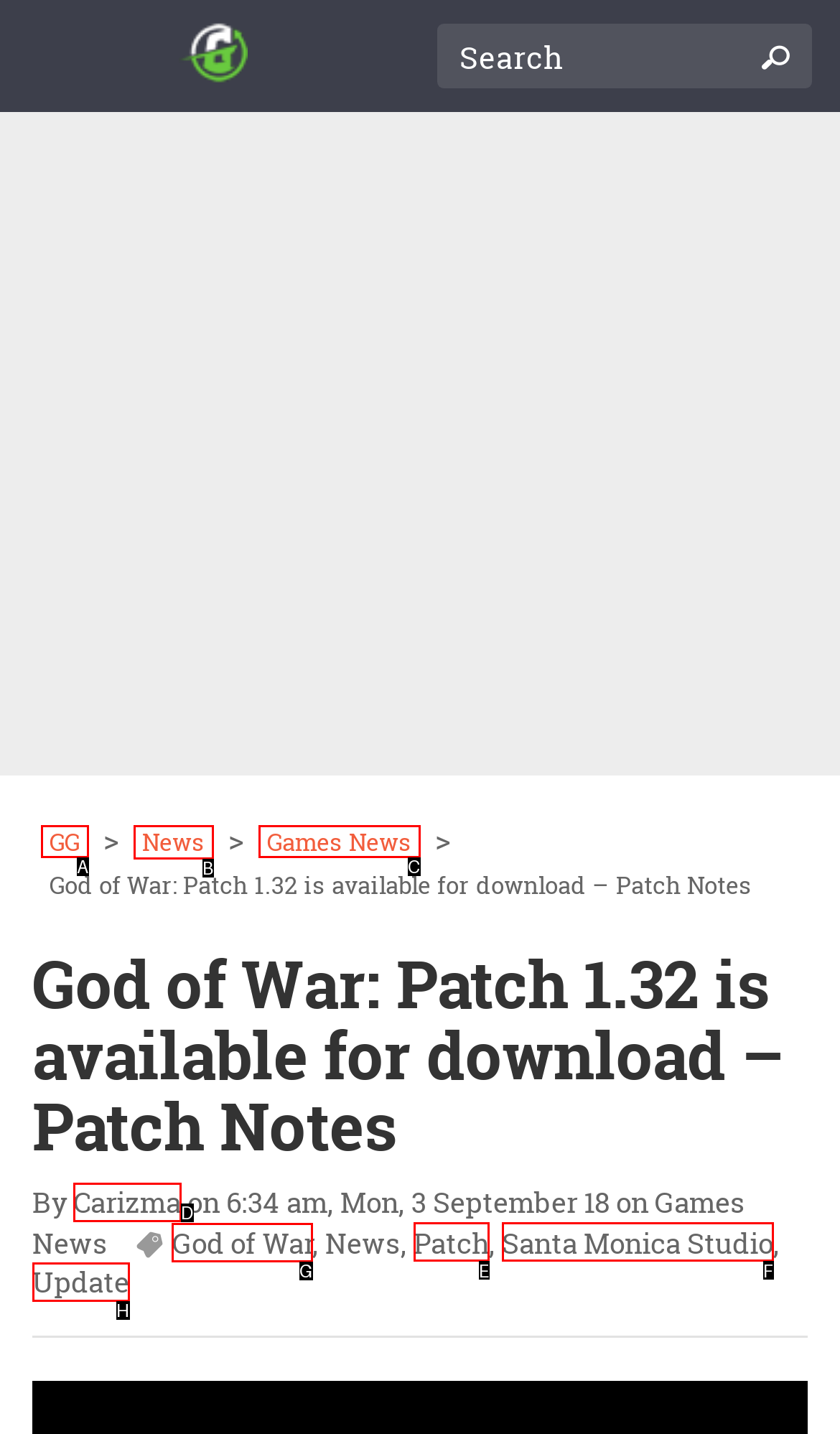What option should you select to complete this task: Expand 'Our markets'? Indicate your answer by providing the letter only.

None